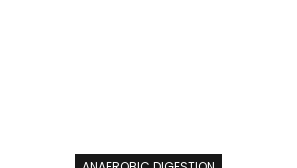Use a single word or phrase to answer the following:
What is the purpose of the image?

To captivate readers' attention